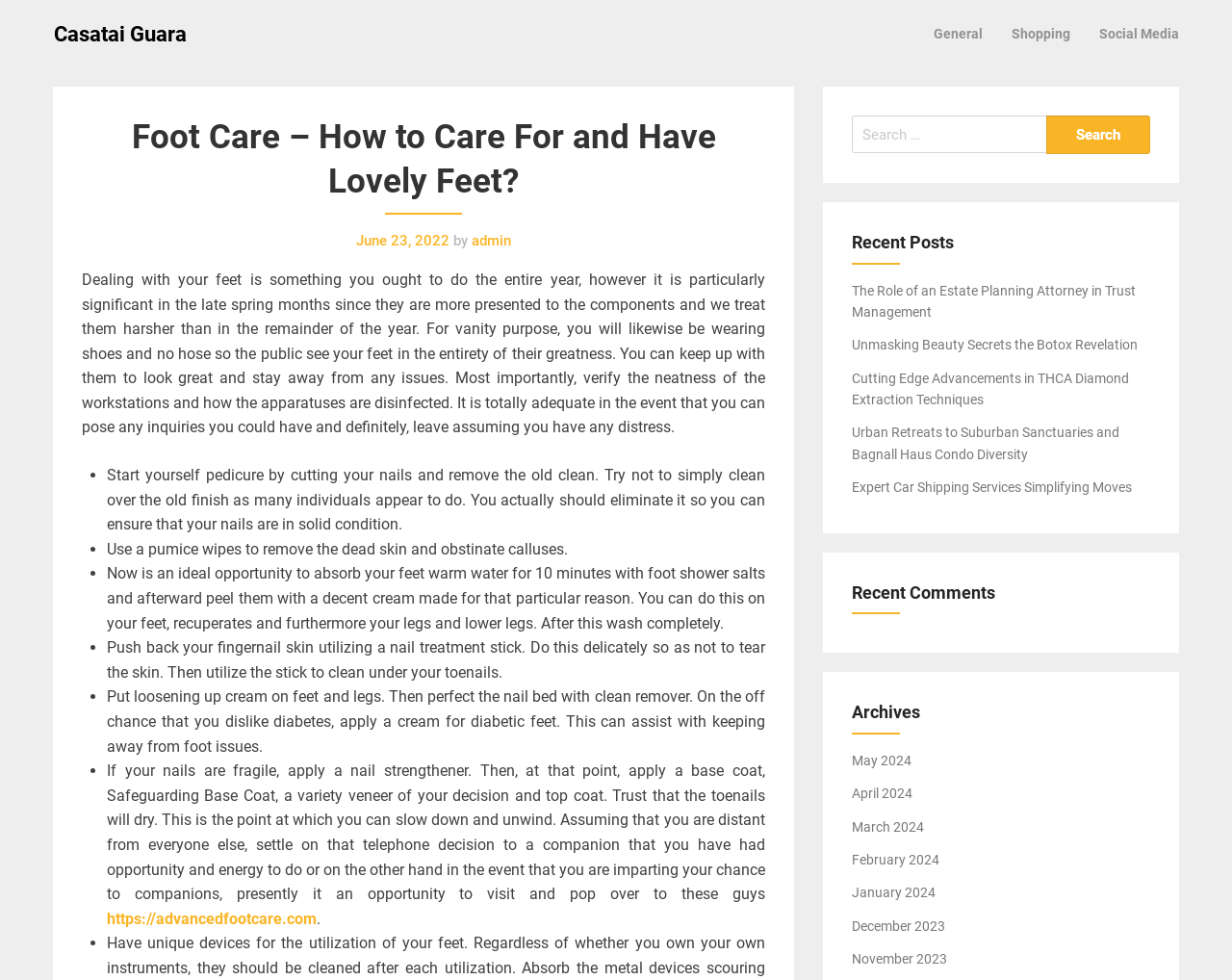What is the category of the first link in the navigation menu?
Please answer the question as detailed as possible based on the image.

The first link in the navigation menu is 'General', which can be found by looking at the links at the top of the webpage, specifically the one with the bounding box coordinates [0.746, 0.003, 0.809, 0.066].